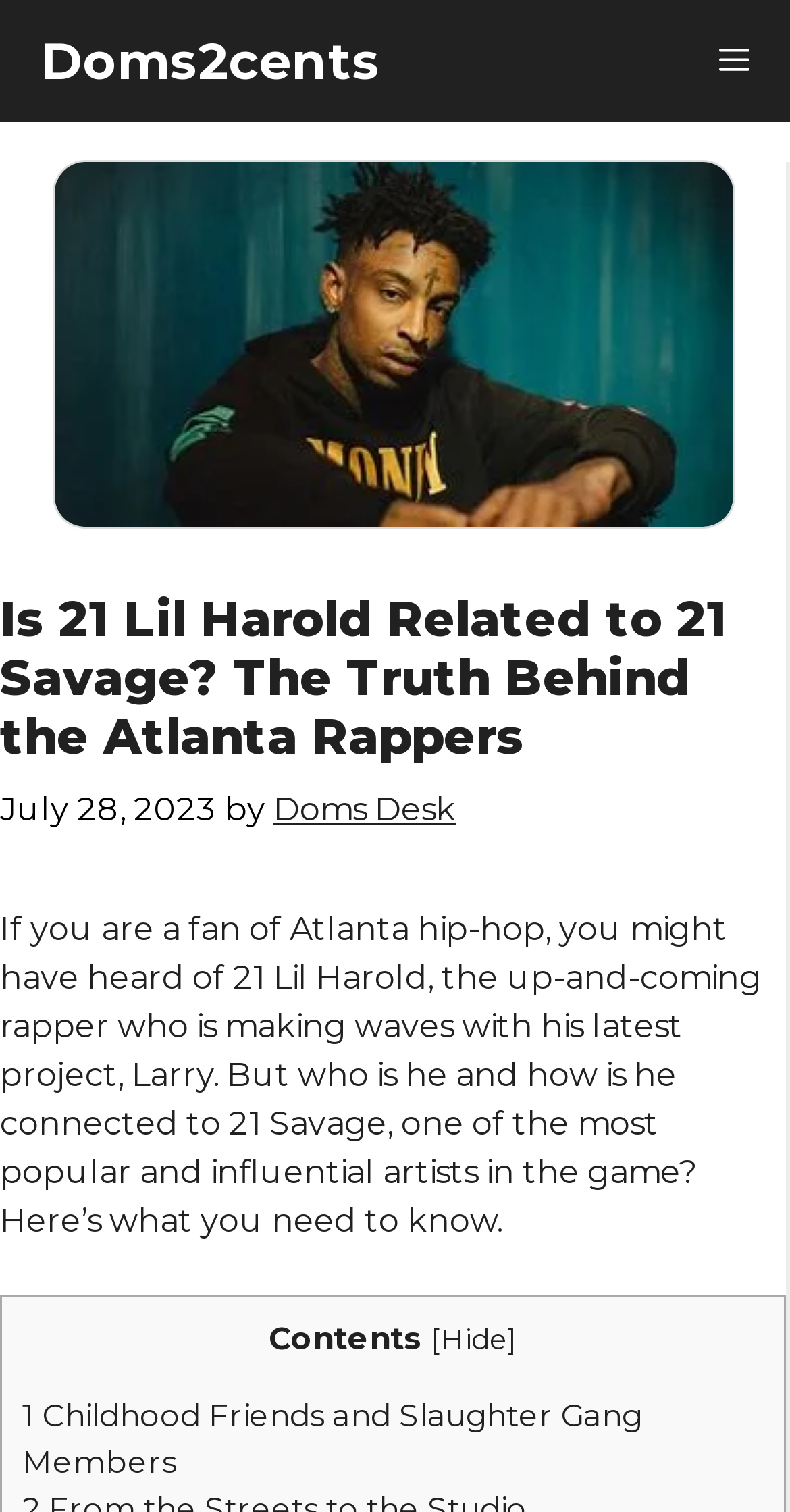Create a detailed description of the webpage's content and layout.

The webpage is about the relationship between two Atlanta rappers, 21 Lil Harold and 21 Savage. At the top of the page, there is a navigation bar with a link to "Doms2cents" and a menu button. Below the navigation bar, there is a large image related to the topic. 

The main content of the webpage is divided into sections. The first section is a header with the title "Is 21 Lil Harold Related to 21 Savage? The Truth Behind the Atlanta Rappers" and a timestamp "July 28, 2023" with the author's name "Doms Desk". 

Below the header, there is a paragraph of text that introduces the topic, explaining who 21 Lil Harold is and his connection to 21 Savage. 

Further down, there is a table of contents with a "Hide" button next to it. The table of contents has a single item, "1 Childhood Friends and Slaughter Gang Members", which is a link to a section of the article.